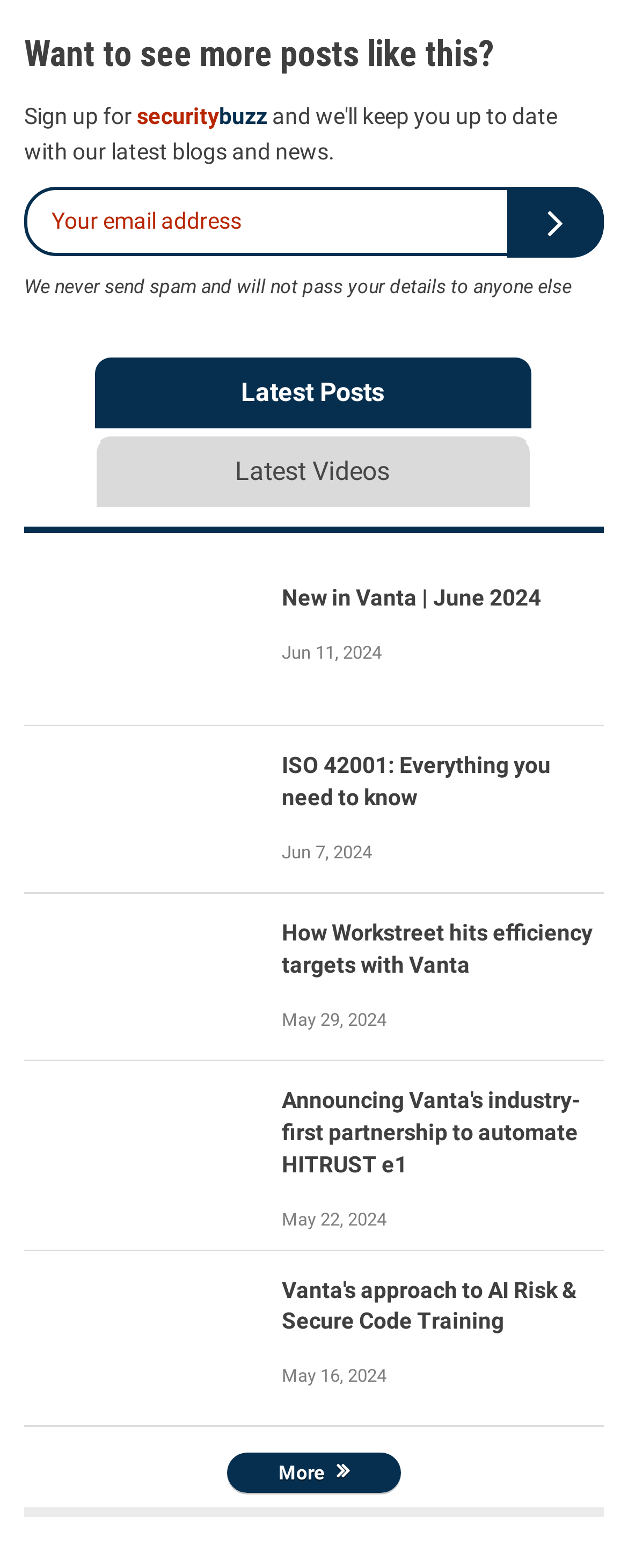Identify the bounding box coordinates of the clickable section necessary to follow the following instruction: "Read the latest posts". The coordinates should be presented as four float numbers from 0 to 1, i.e., [left, top, right, bottom].

[0.15, 0.228, 0.845, 0.273]